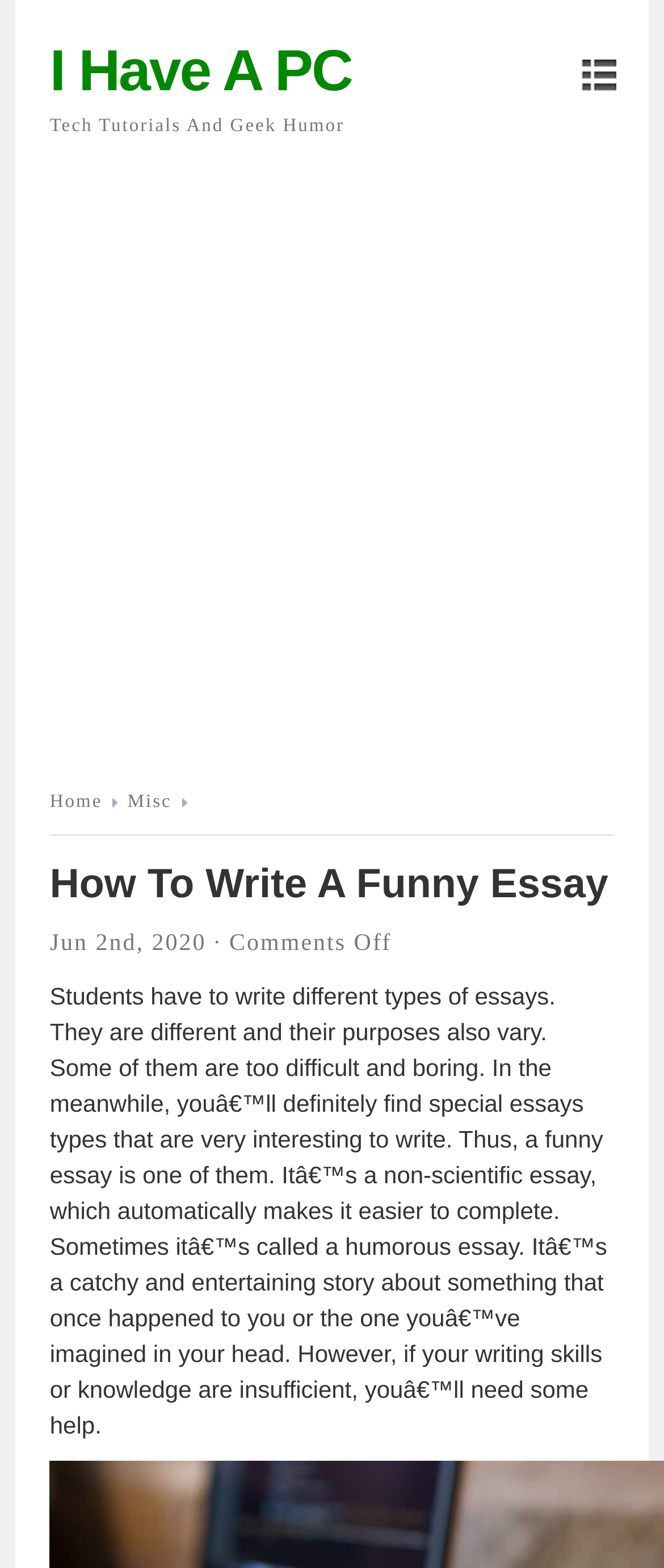Identify and provide the bounding box coordinates of the UI element described: "parent_node: I Have A PC". The coordinates should be formatted as [left, top, right, bottom], with each number being a float between 0 and 1.

[0.874, 0.038, 0.976, 0.081]